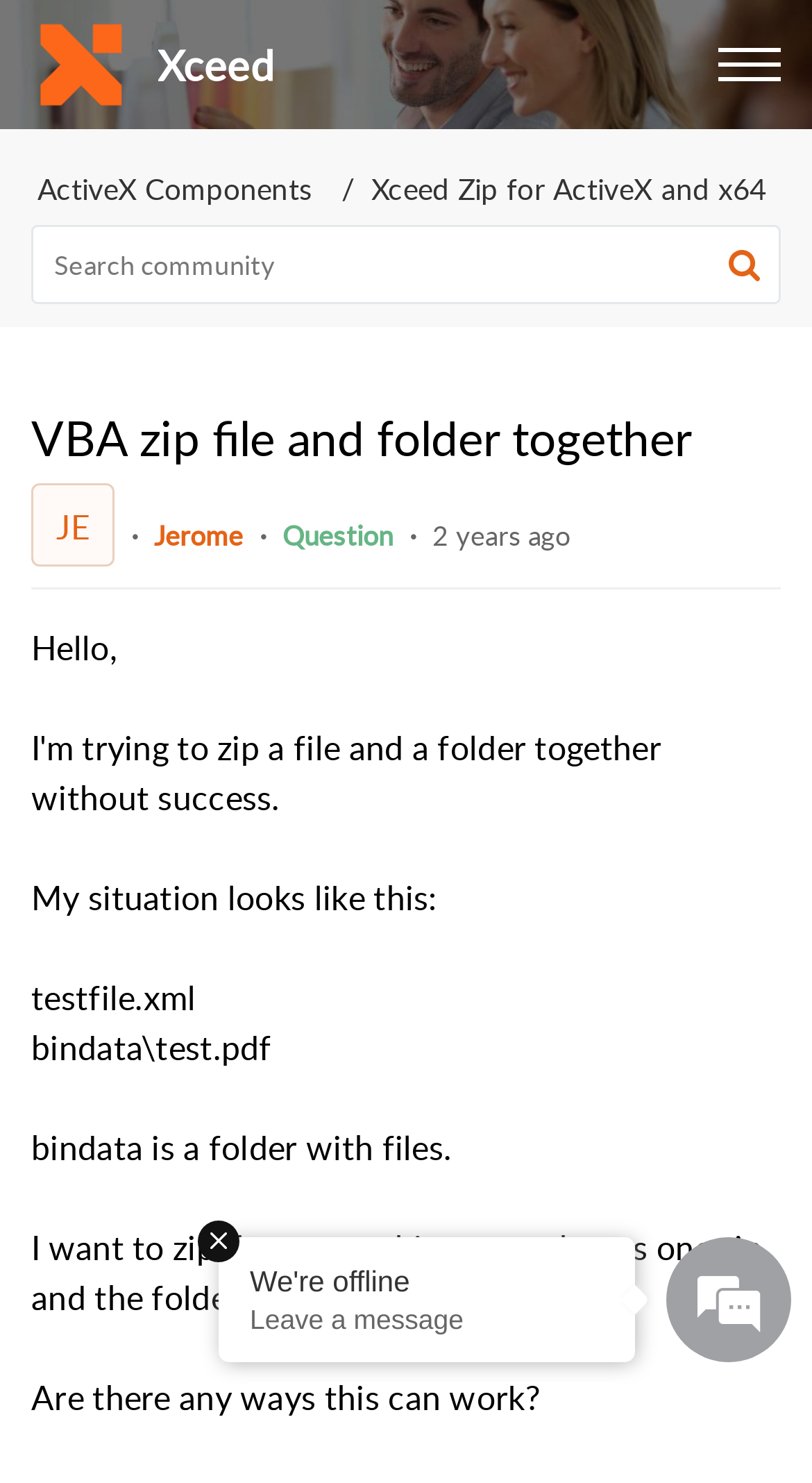Illustrate the webpage with a detailed description.

The webpage appears to be a forum or discussion board where users can ask questions and share information. At the top left corner, there is a link to "Xceed home" accompanied by an image. Next to it, there is a generic element displaying the text "Xceed". On the top right corner, there is a button labeled "Menu".

Below the top section, there is a navigation element displaying breadcrumbs, which includes links to "ActiveX Components" and "Xceed Zip for ActiveX and x64". Adjacent to the breadcrumbs, there is a search bar with a textbox and a search button, accompanied by a small image.

The main content of the webpage is a question posted by a user, titled "VBA zip file and folder together". The question is posted by "Jerome" and has a timestamp of "29 Nov 2021 04:23 PM". The user is asking how to zip a file and a folder together, and provides details about their situation, including the file and folder names.

Below the question, there are several lines of text describing the user's situation, including the file and folder names, and the desired outcome. The text is divided into several paragraphs, making it easy to read.

At the bottom of the page, there are a few more elements, including a generic element displaying the text "We're offline", a paragraph saying "Leave a message", and an emphasis element.